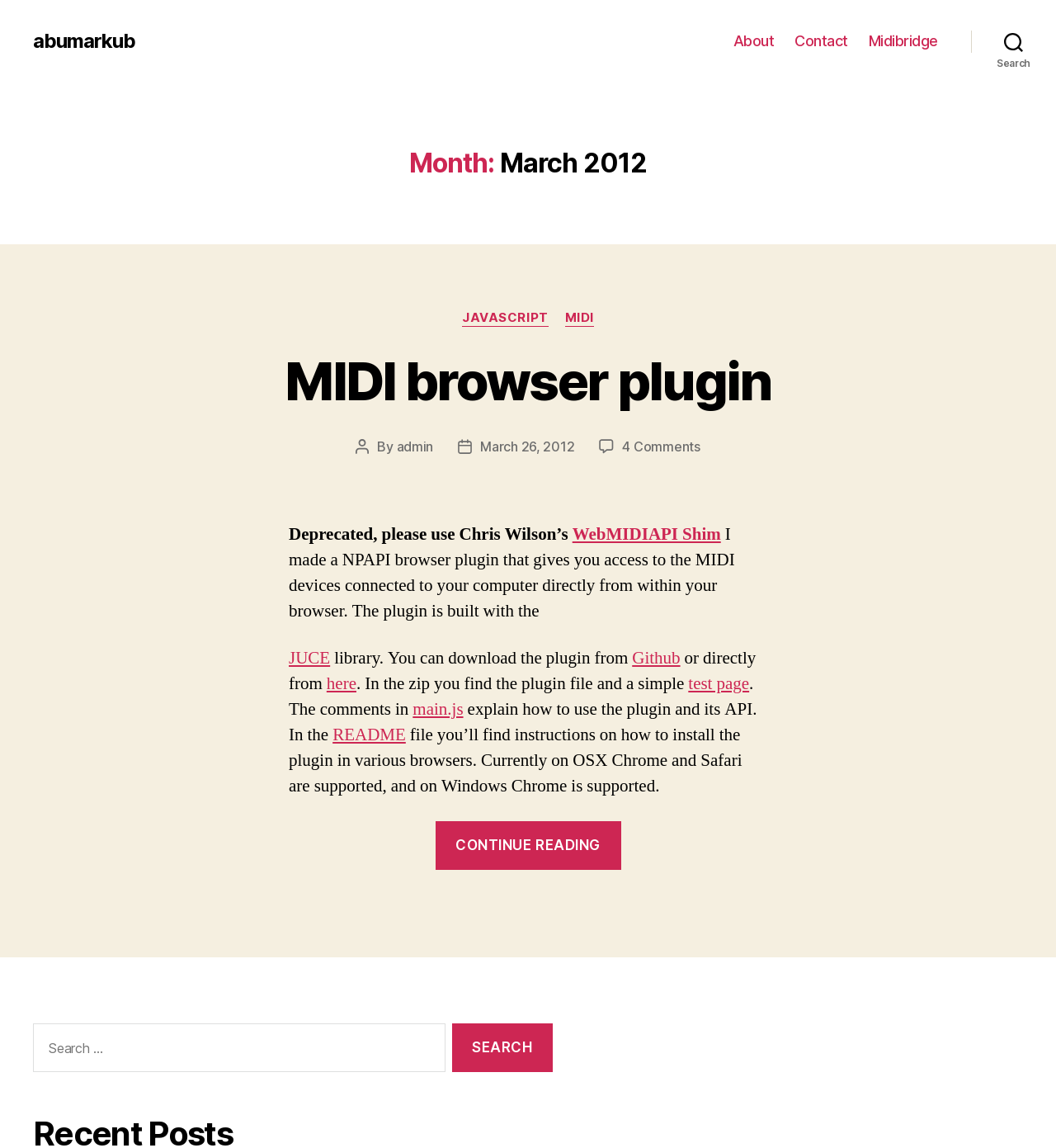Find the bounding box coordinates of the element to click in order to complete this instruction: "Search for something". The bounding box coordinates must be four float numbers between 0 and 1, denoted as [left, top, right, bottom].

[0.031, 0.892, 0.422, 0.934]